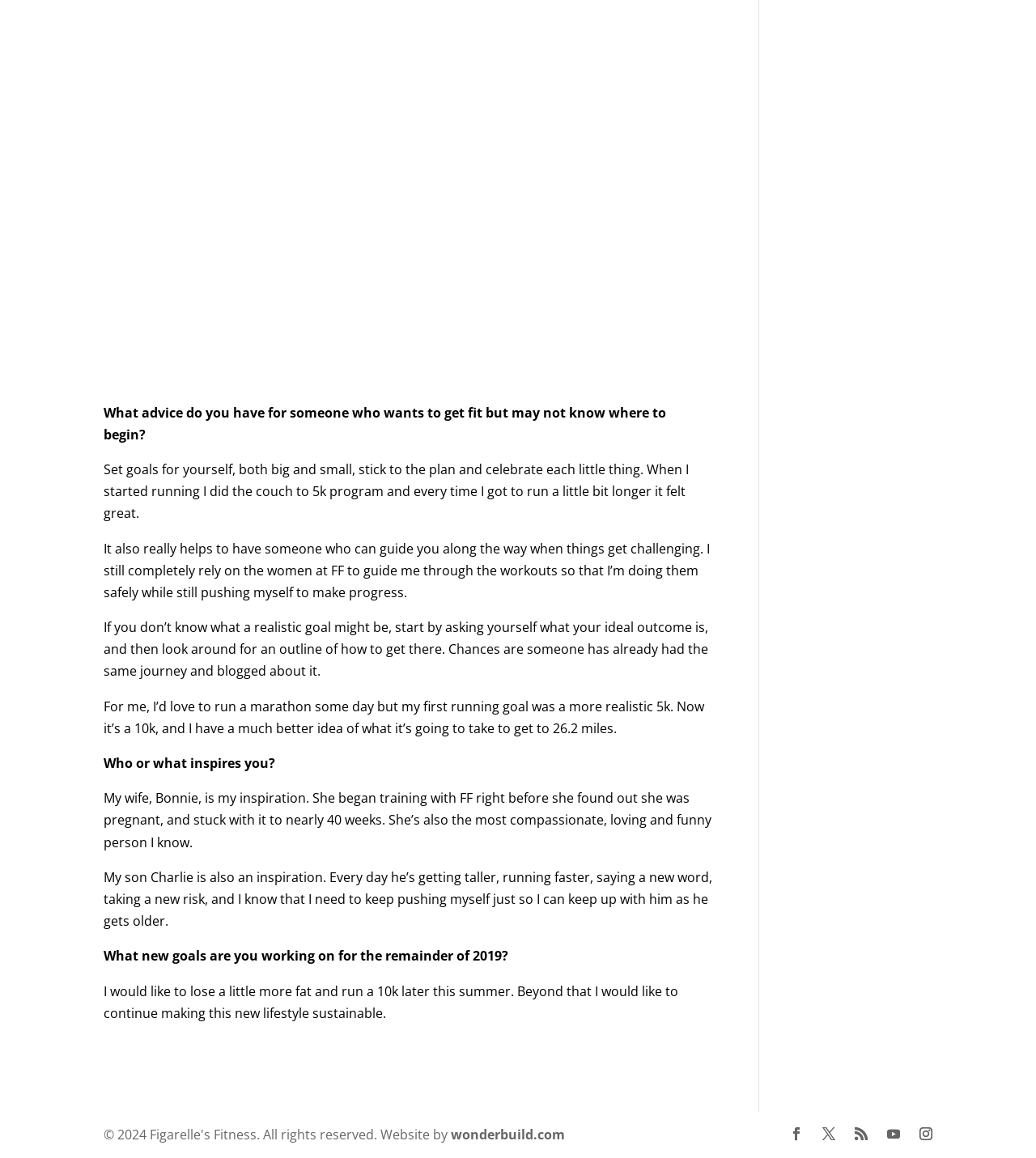From the element description RSS, predict the bounding box coordinates of the UI element. The coordinates must be specified in the format (top-left x, top-left y, bottom-right x, bottom-right y) and should be within the 0 to 1 range.

[0.825, 0.971, 0.838, 0.99]